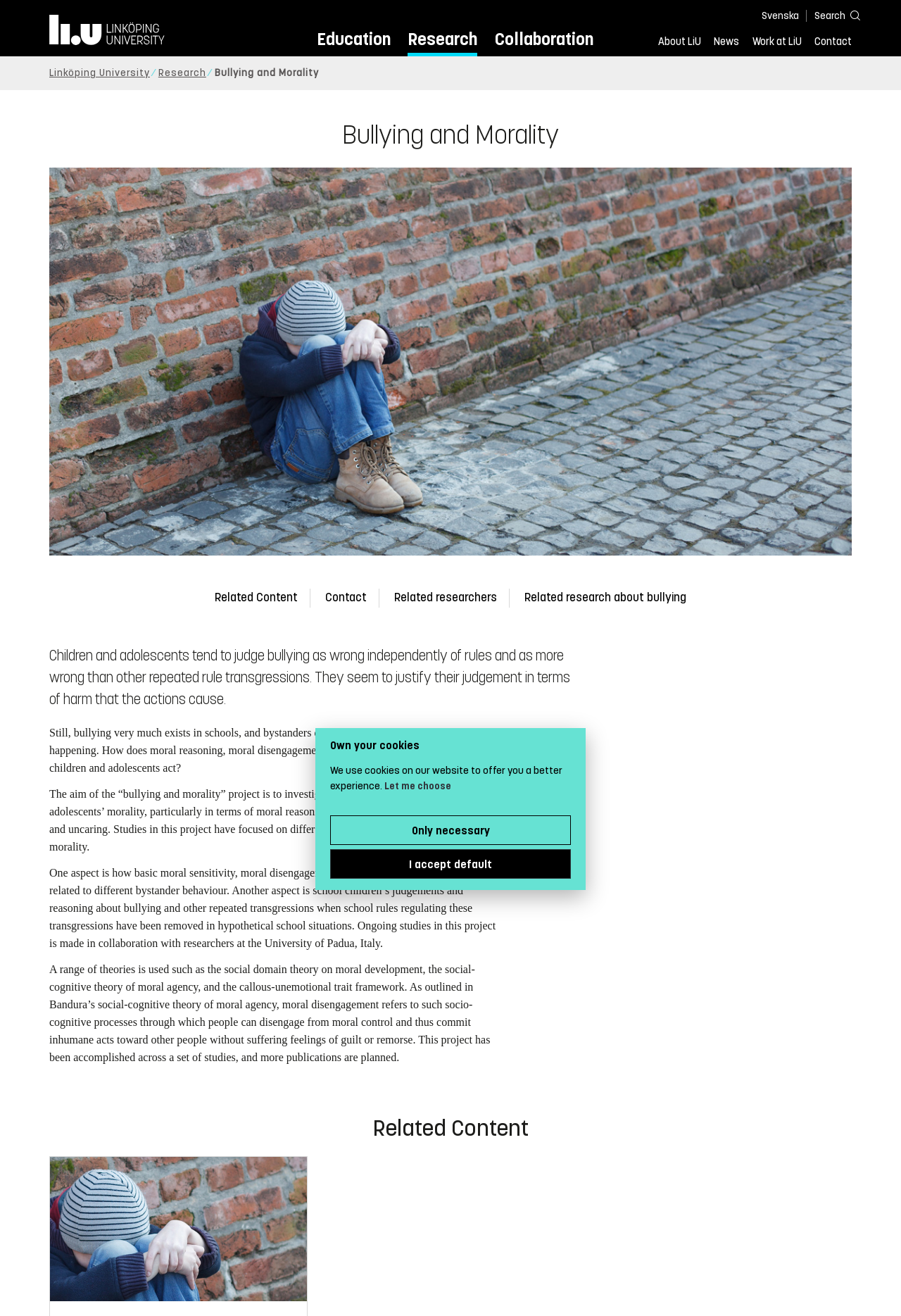Determine the bounding box coordinates for the area that needs to be clicked to fulfill this task: "Click the 'Search' button". The coordinates must be given as four float numbers between 0 and 1, i.e., [left, top, right, bottom].

[0.898, 0.005, 0.945, 0.018]